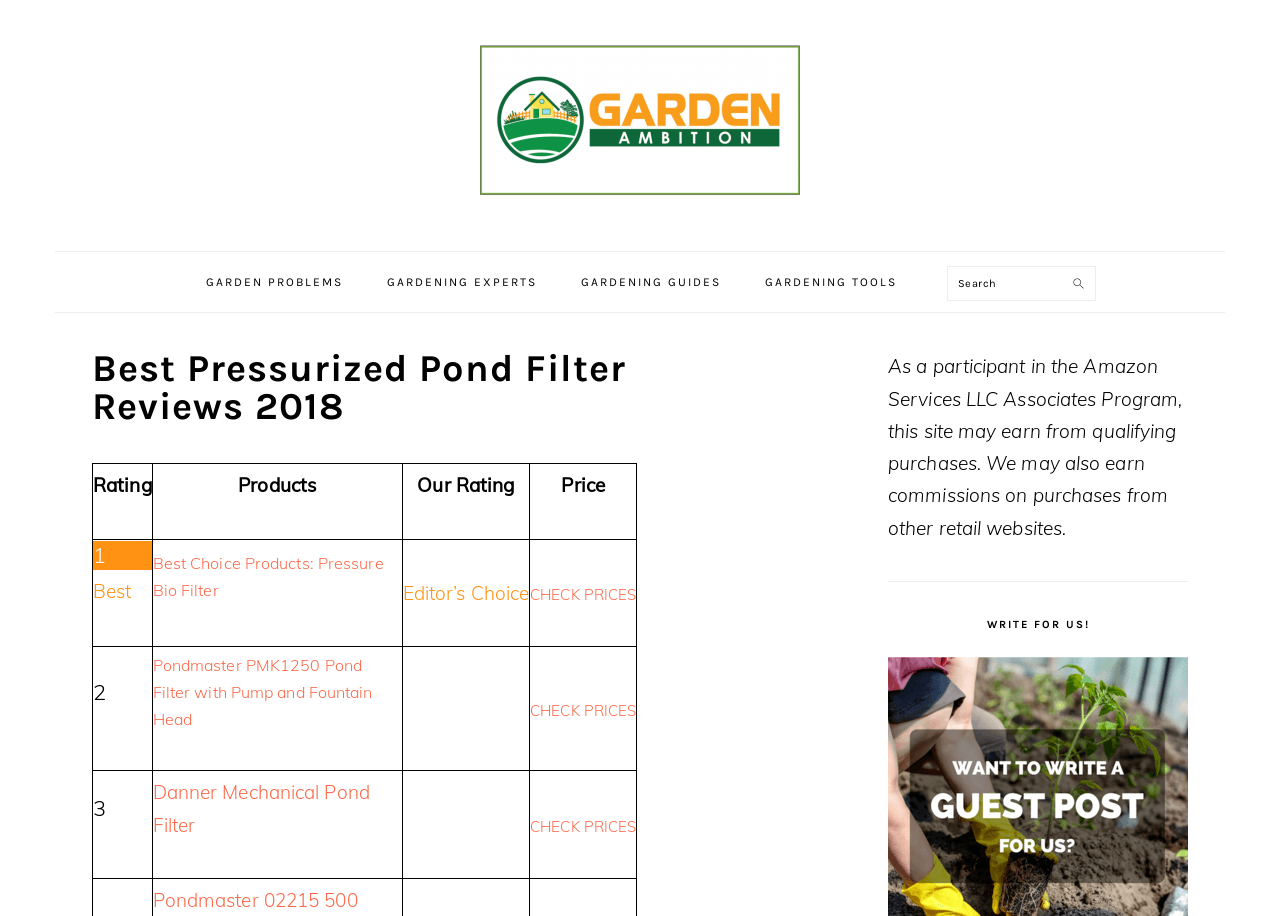Please determine the bounding box coordinates of the element to click in order to execute the following instruction: "Read the review of Pondmaster PMK1250 Pond Filter with Pump and Fountain Head". The coordinates should be four float numbers between 0 and 1, specified as [left, top, right, bottom].

[0.119, 0.715, 0.291, 0.796]